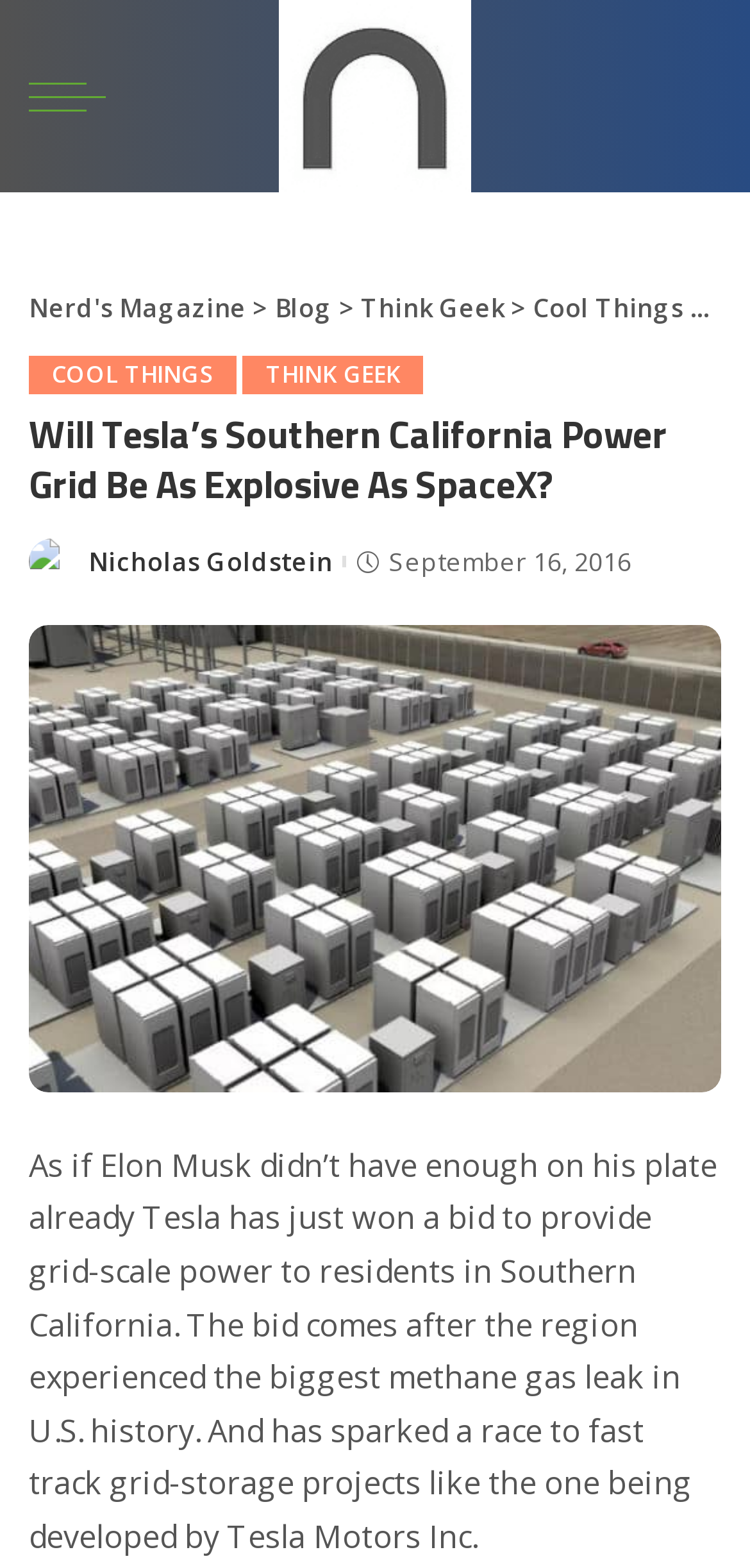Using a single word or phrase, answer the following question: 
What is the name of the magazine?

Nerd's Magazine